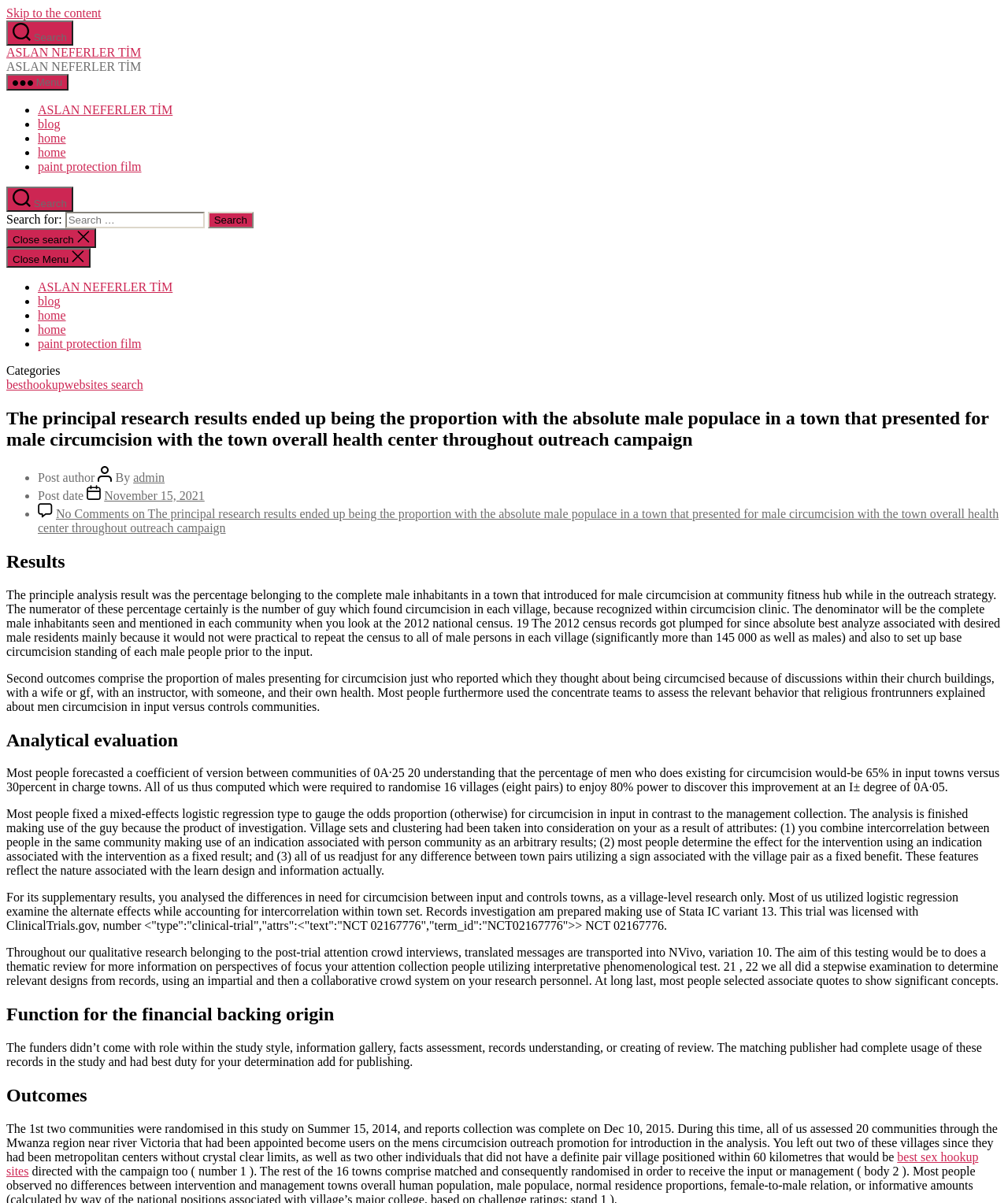Locate the bounding box coordinates of the element that needs to be clicked to carry out the instruction: "Click the 'ASLAN NEFERLER TİM' link". The coordinates should be given as four float numbers ranging from 0 to 1, i.e., [left, top, right, bottom].

[0.038, 0.086, 0.171, 0.097]